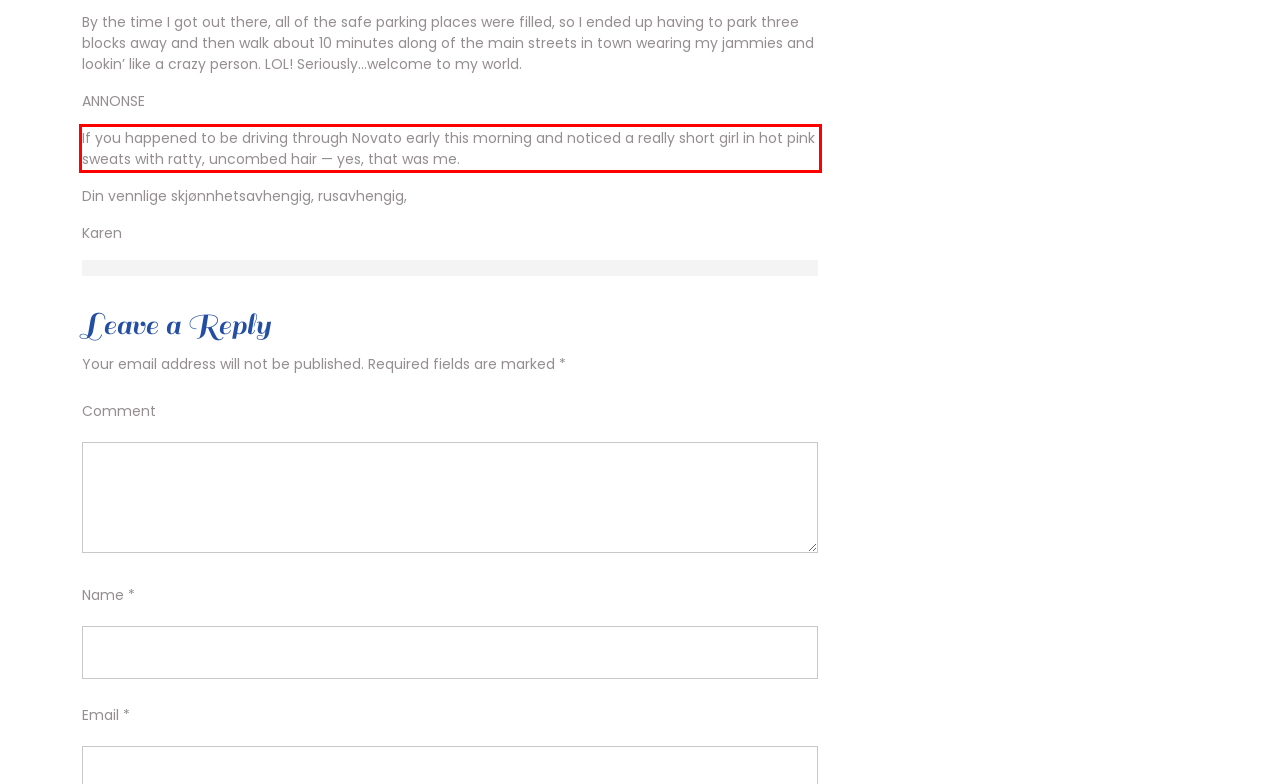Please examine the webpage screenshot and extract the text within the red bounding box using OCR.

If you happened to be driving through Novato early this morning and noticed a really short girl in hot pink sweats with ratty, uncombed hair — yes, that was me.